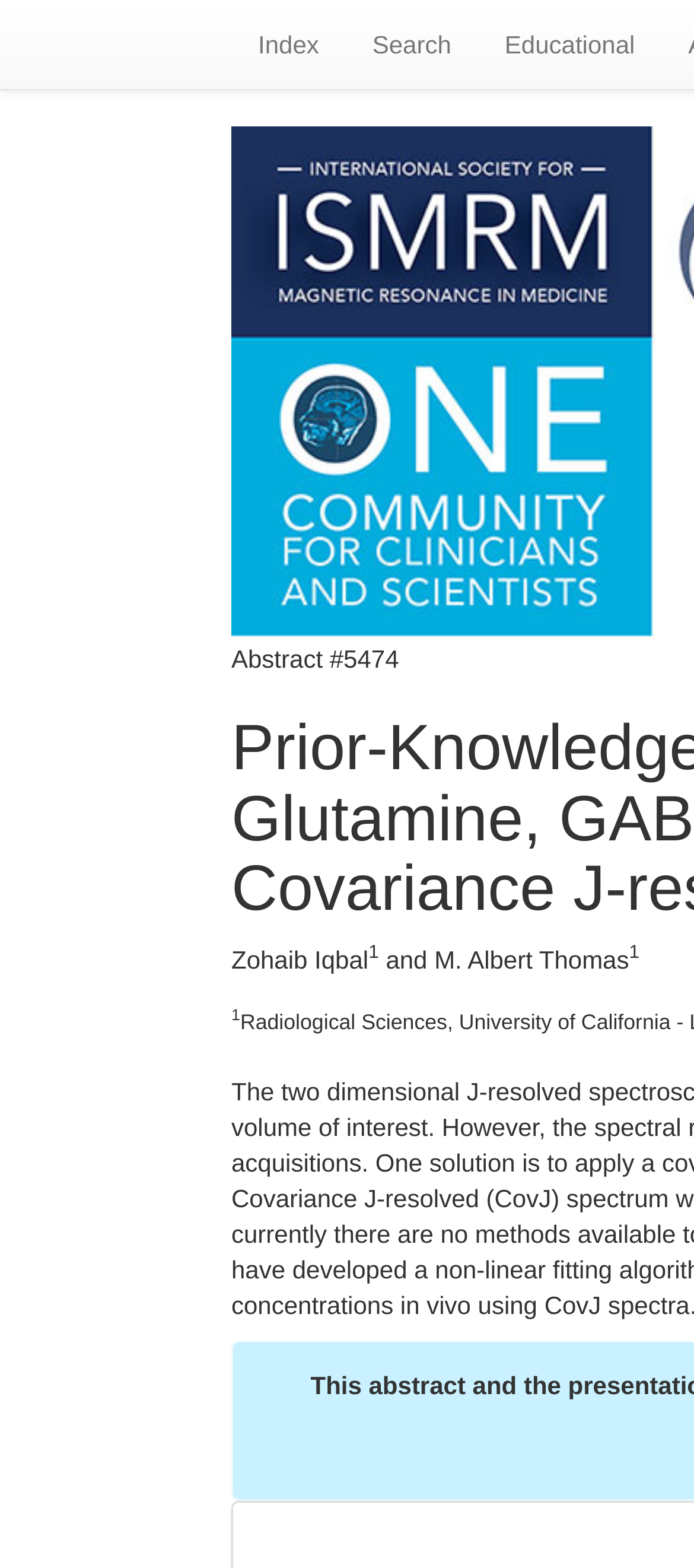What is the abstract number?
Please provide a comprehensive and detailed answer to the question.

I found the abstract number on the webpage, which is 'Abstract #5474'.